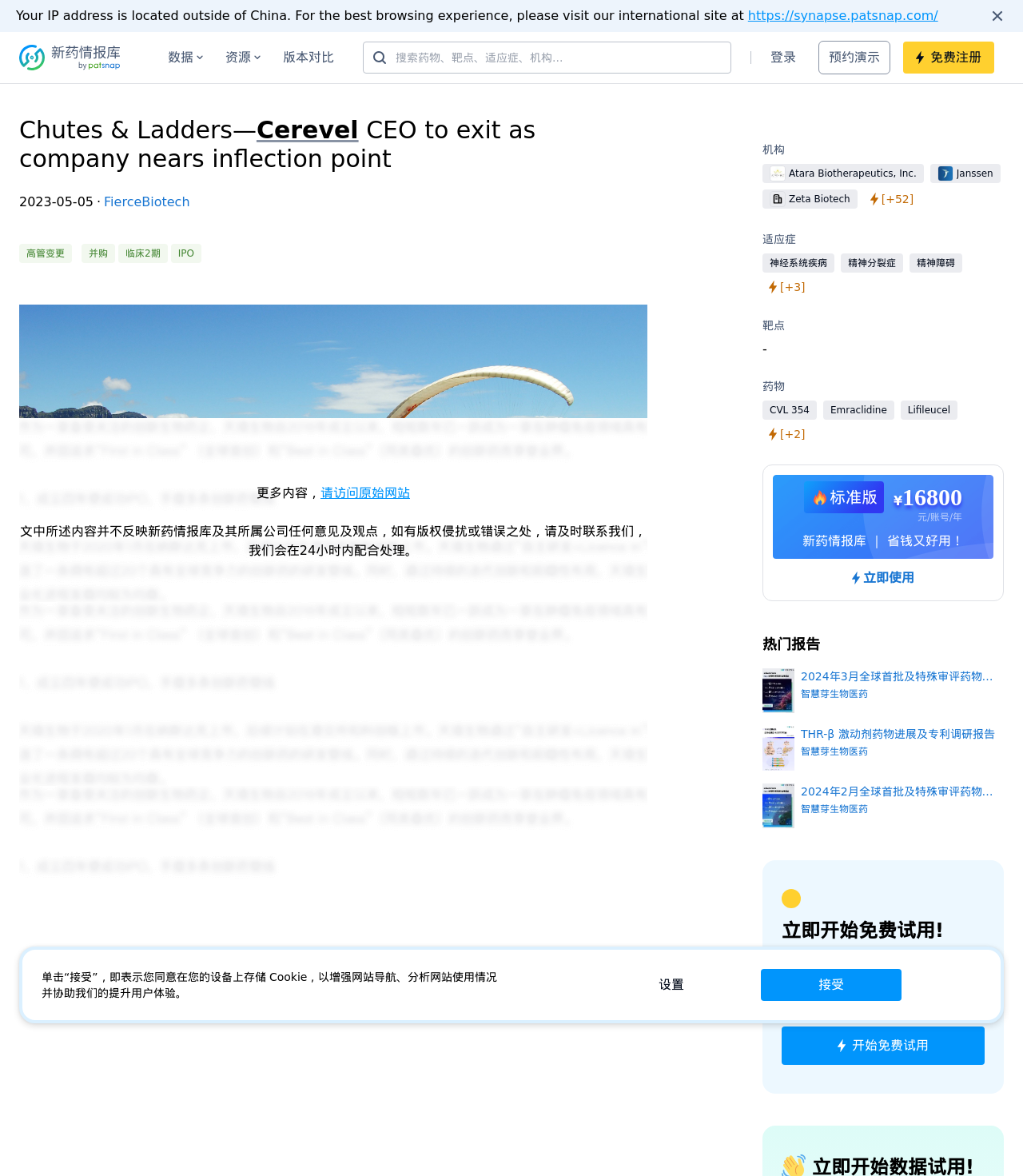Please locate the UI element described by "标准版 ¥16800元/账号/年新药情报库 ｜ 省钱又好用！ 立即使用" and provide its bounding box coordinates.

[0.745, 0.395, 0.981, 0.511]